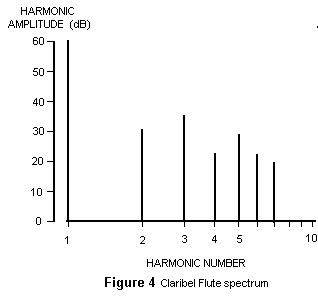Respond with a single word or short phrase to the following question: 
What is the purpose of the vertical lines in the graph?

to represent amplitude levels